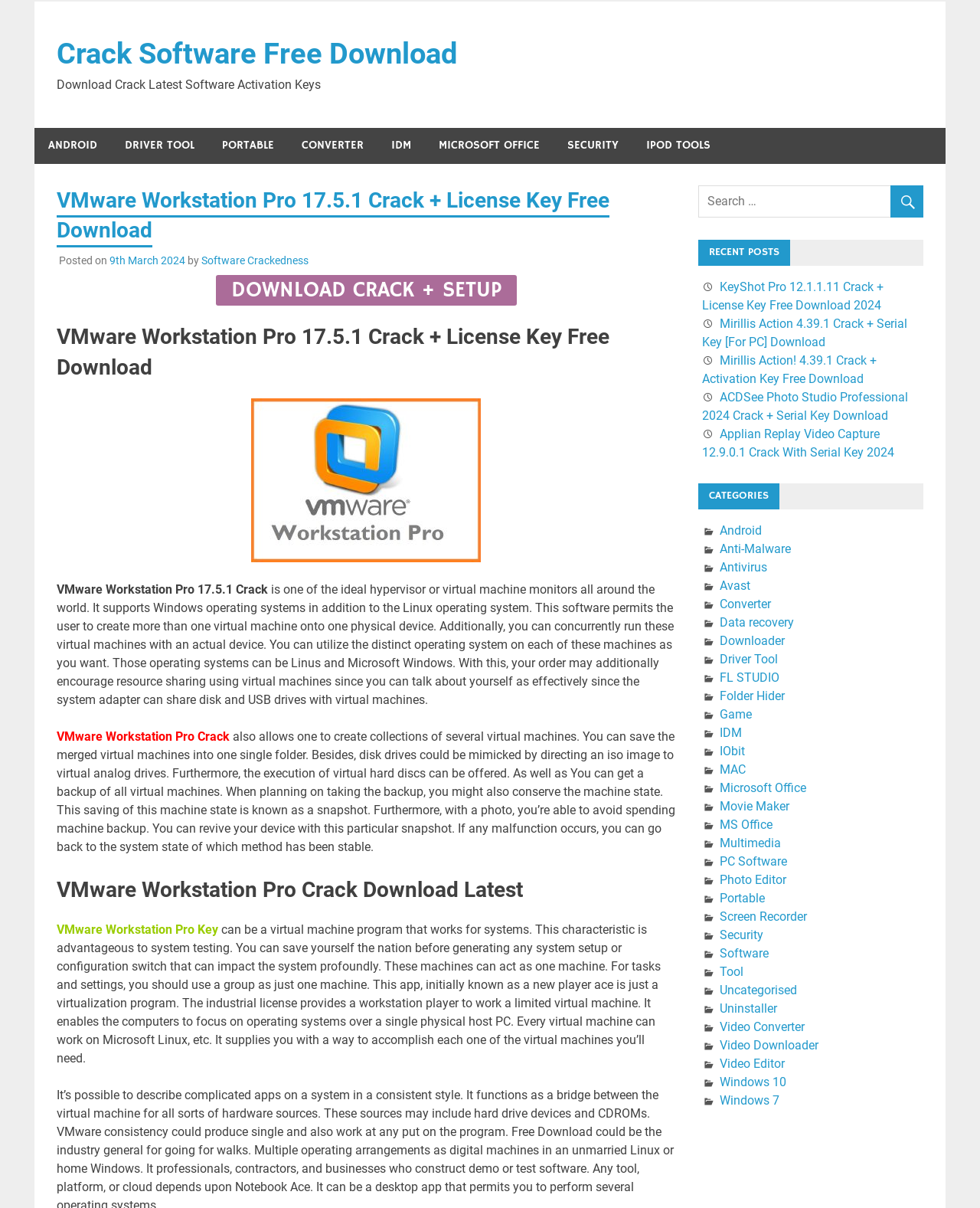Refer to the screenshot and answer the following question in detail:
What is the name of the software being described?

The webpage is describing a software called VMware Workstation Pro, which is a virtual machine program that supports Windows and Linux operating systems.